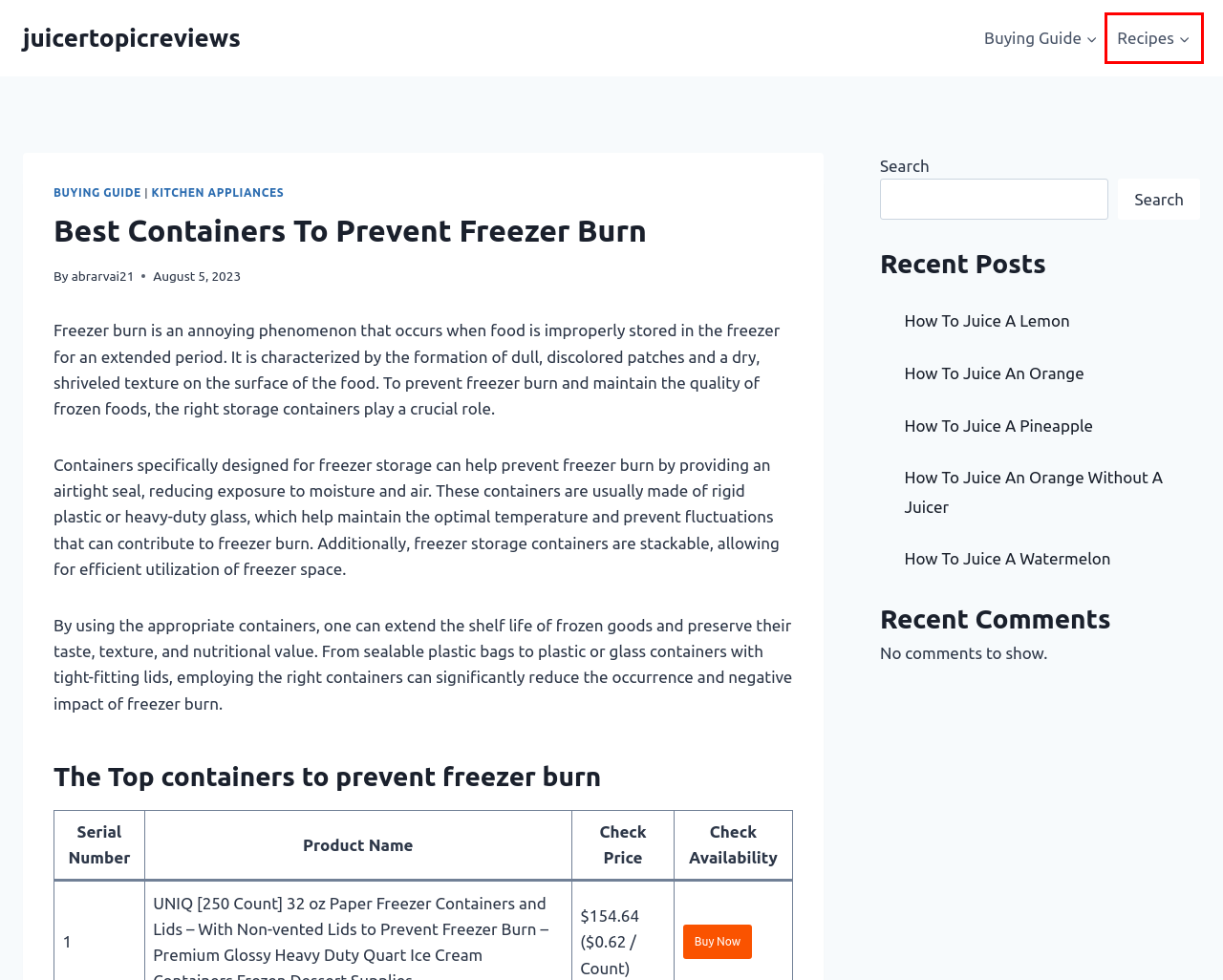You have been given a screenshot of a webpage with a red bounding box around a UI element. Select the most appropriate webpage description for the new webpage that appears after clicking the element within the red bounding box. The choices are:
A. Buying Guide
B. Recipes
C. How To Juice A Lemon
D. How To Juice An Orange
E. How To Juice A Pineapple
F. How To Juice An Orange Without A Juicer
G. juicertopicreviews
H. Kitchen Appliances

B